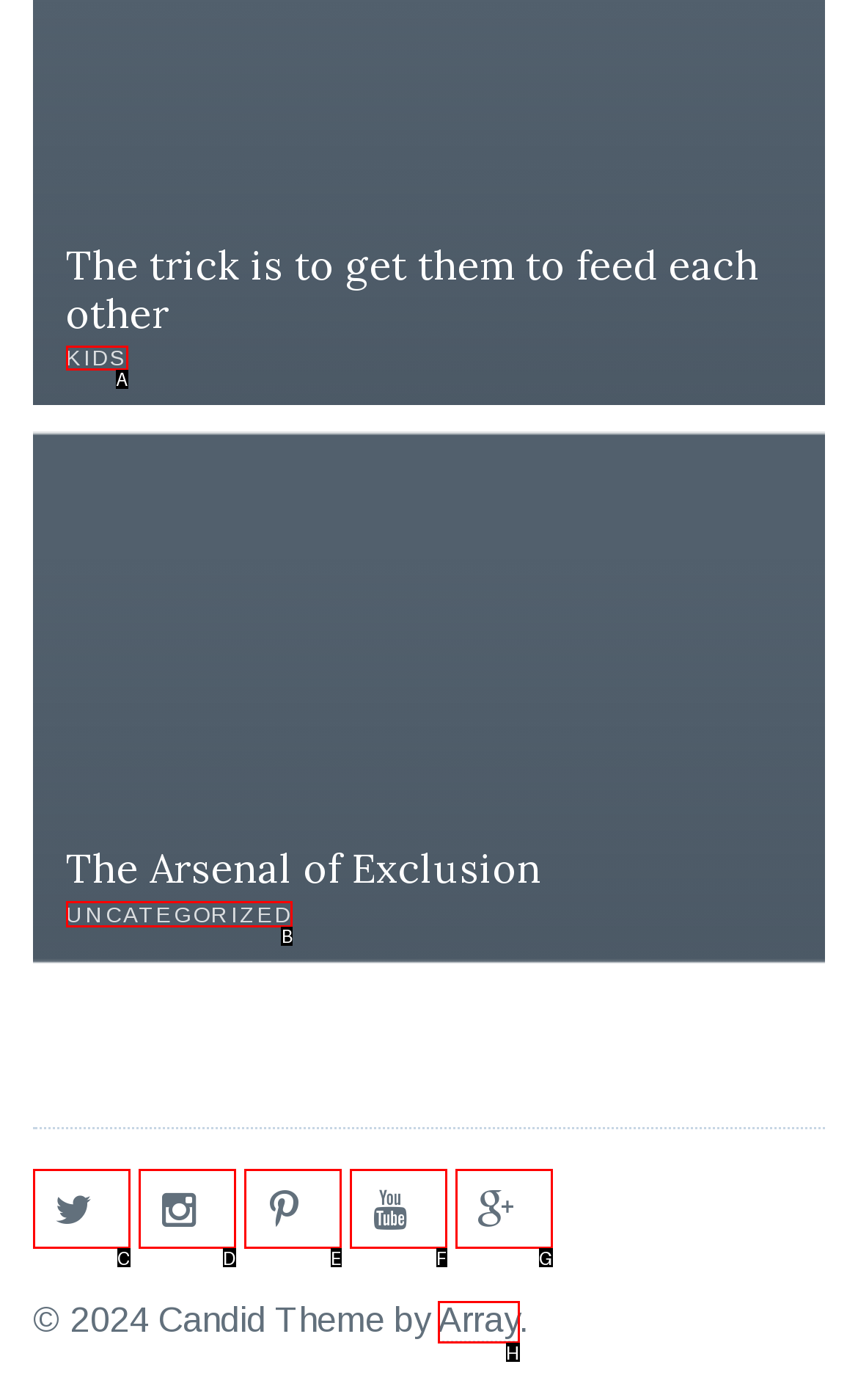Given the task: Go to UNCATEGORIZED, point out the letter of the appropriate UI element from the marked options in the screenshot.

B